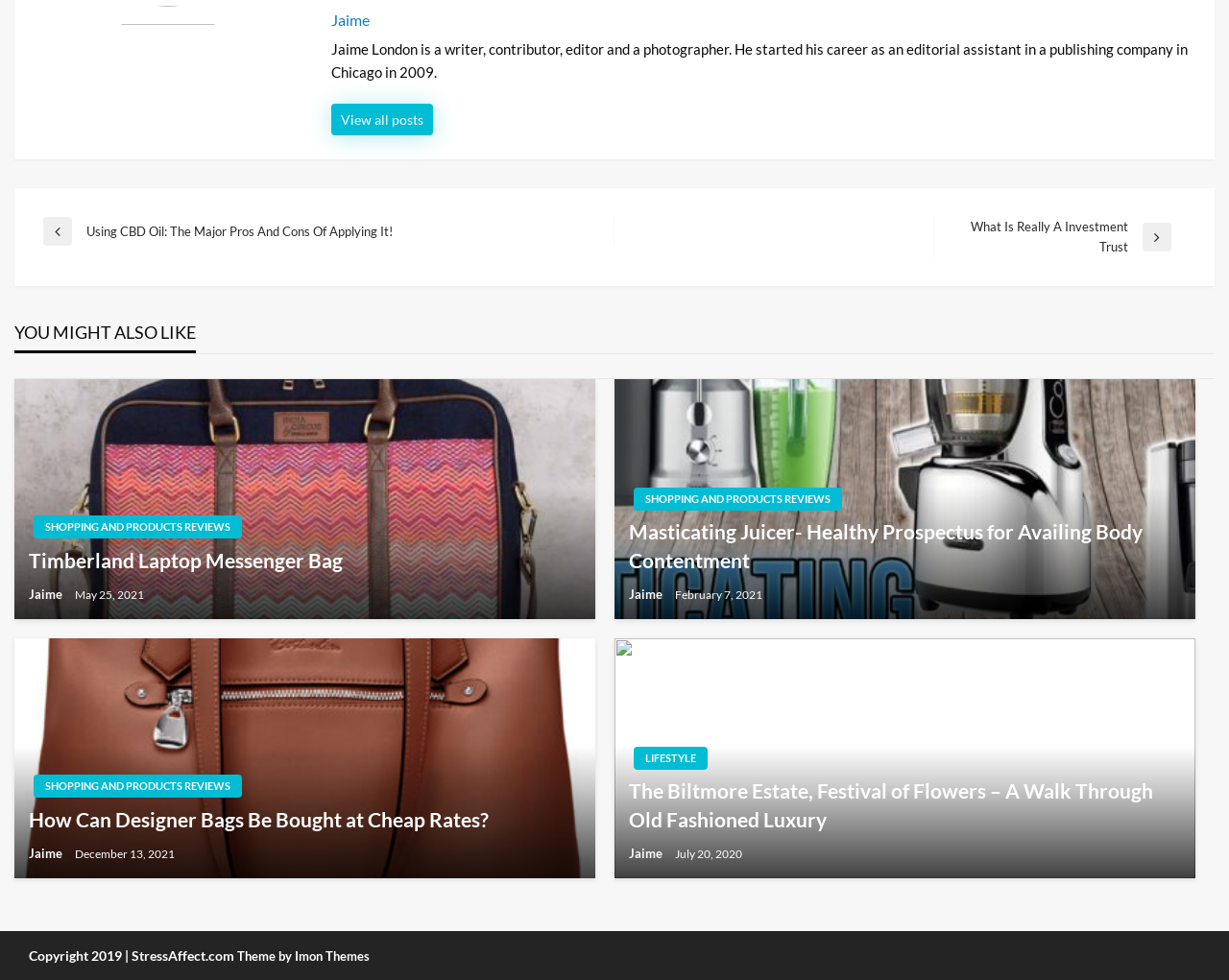Identify the bounding box coordinates of the element that should be clicked to fulfill this task: "Read the article about breast augmentation". The coordinates should be provided as four float numbers between 0 and 1, i.e., [left, top, right, bottom].

None